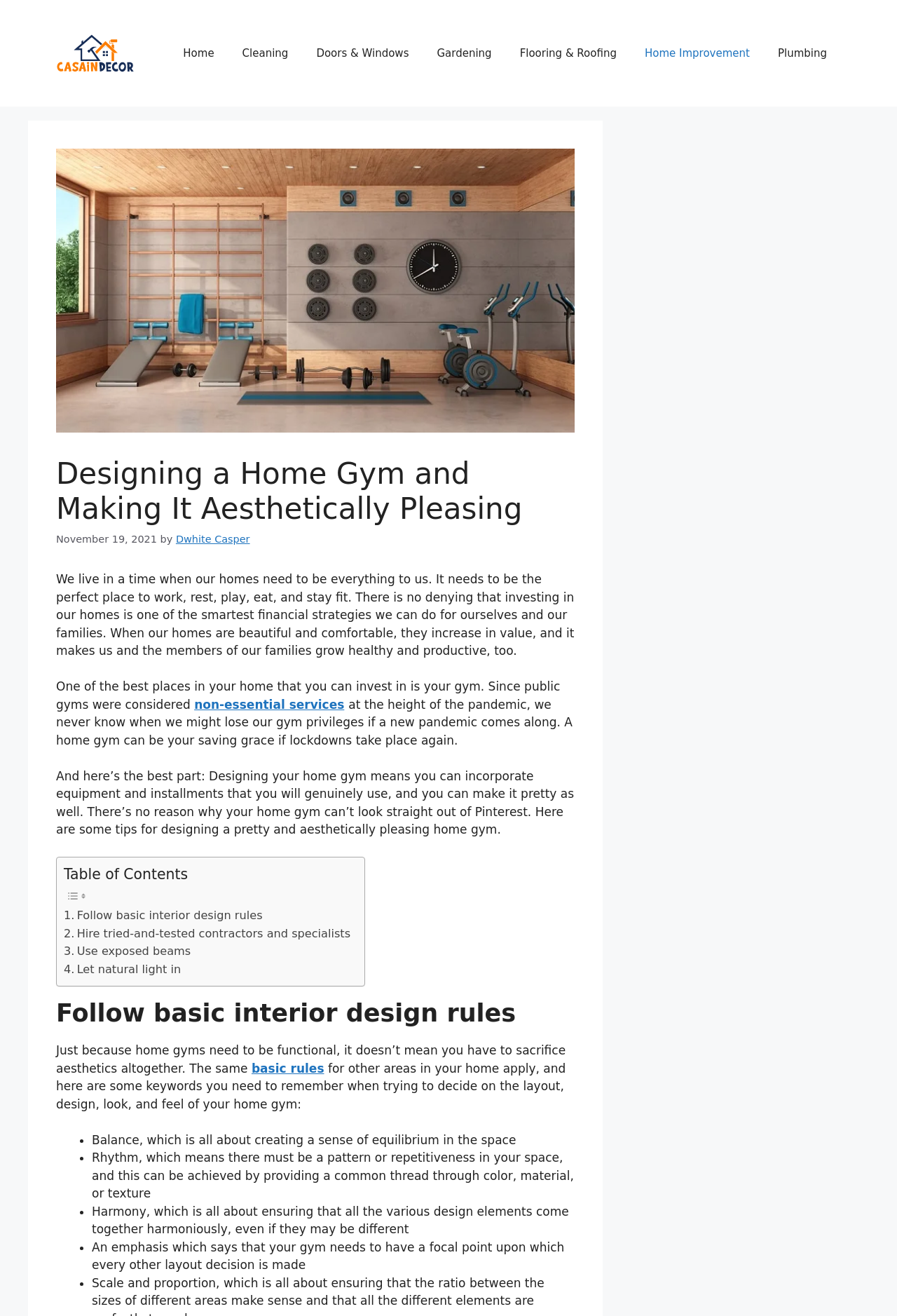Using the information in the image, give a comprehensive answer to the question: 
What is the main topic of this webpage?

Based on the heading 'Designing a Home Gym and Making It Aesthetically Pleasing' and the content of the webpage, it is clear that the main topic is about designing a home gym.